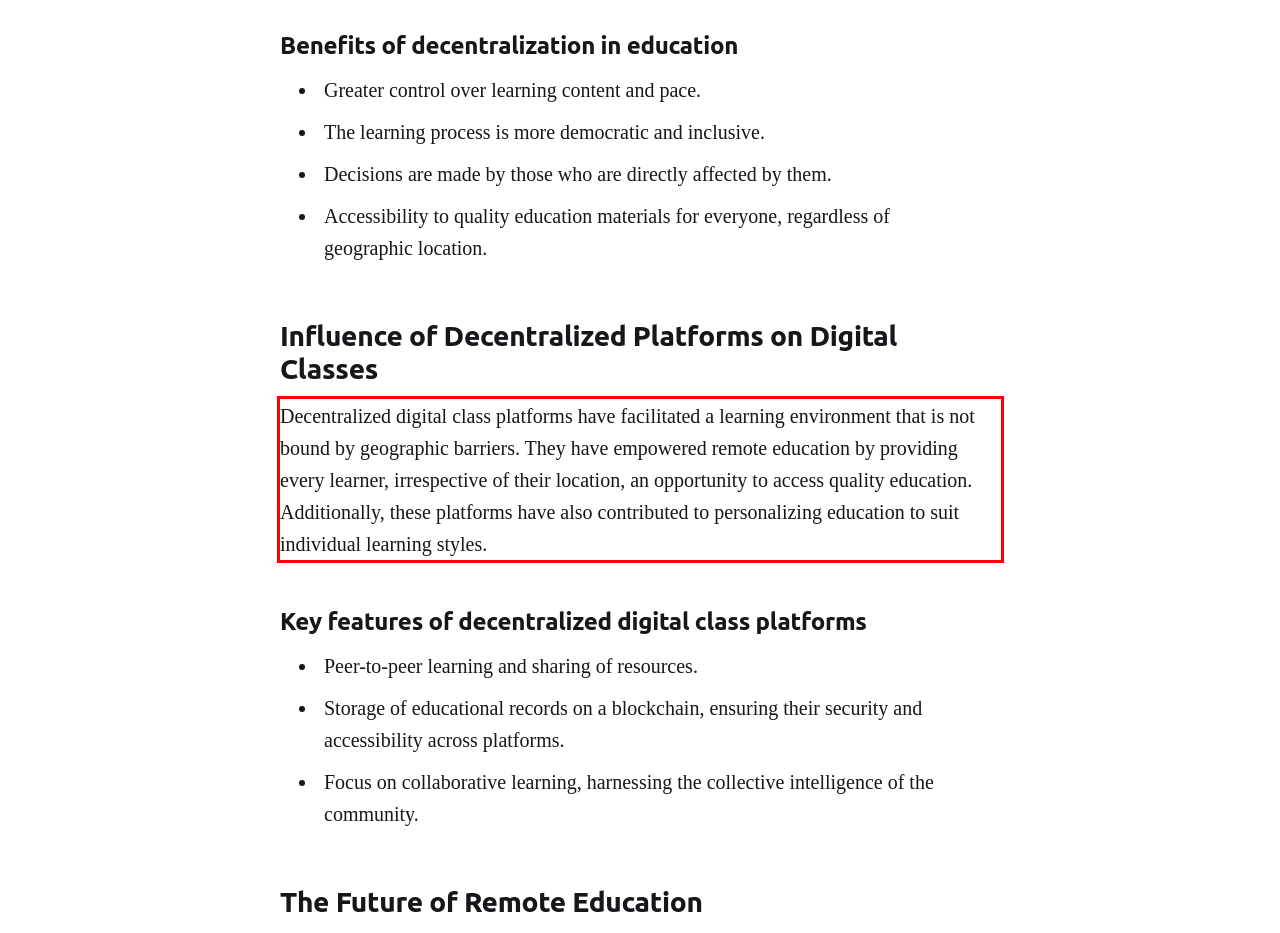Using the provided screenshot of a webpage, recognize the text inside the red rectangle bounding box by performing OCR.

Decentralized digital class platforms have facilitated a learning environment that is not bound by geographic barriers. They have empowered remote education by providing every learner, irrespective of their location, an opportunity to access quality education. Additionally, these platforms have also contributed to personalizing education to suit individual learning styles.